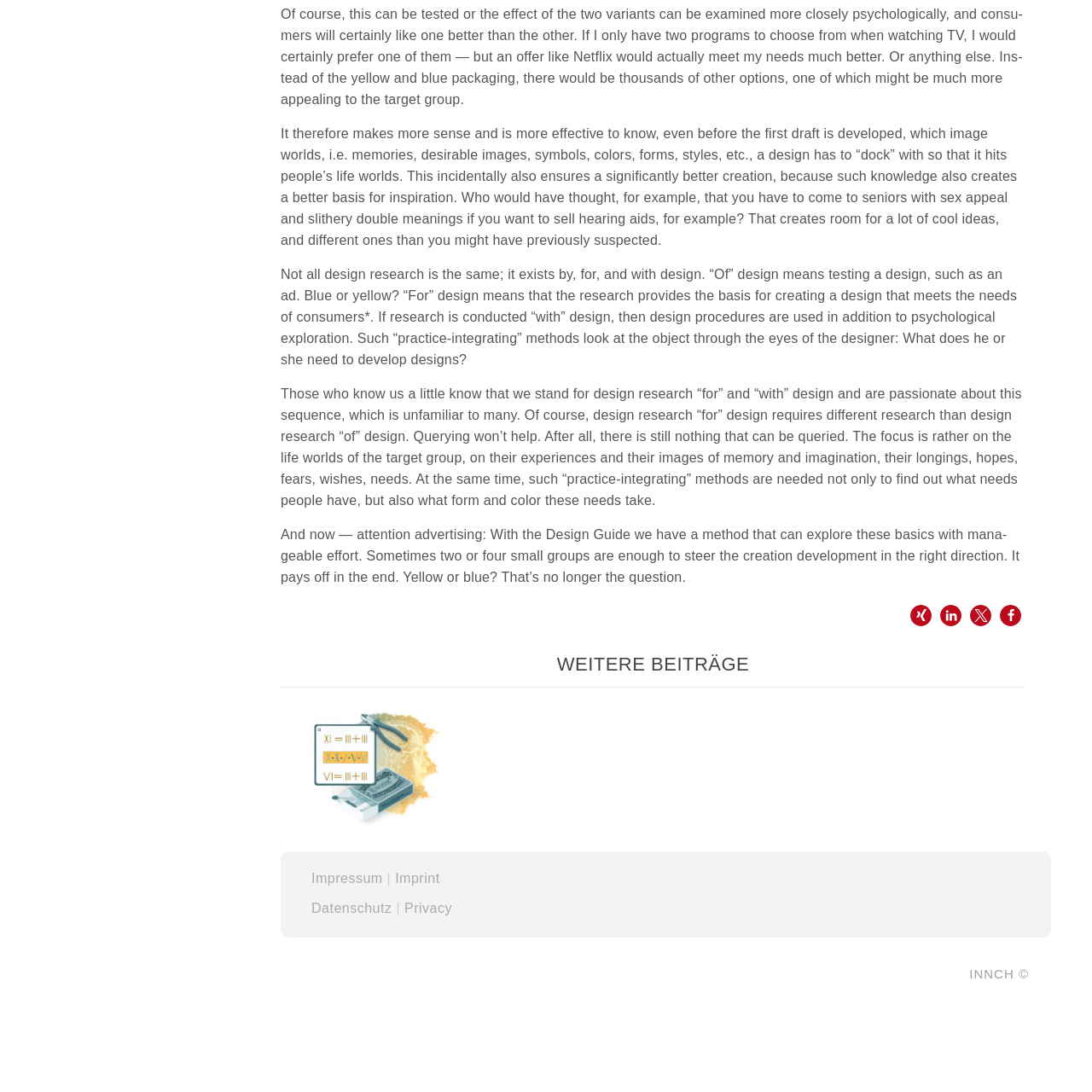Provide a thorough description of the scene captured within the red rectangle.

The image depicts a simplified icon representing a sharing feature, typically associated with social media platforms. This specific design is often used to encourage users to share content across various networks, such as XING, LinkedIn, or Facebook. It embodies the concept of connectivity and digital communication, emphasizing the ease of spreading ideas and information in the online space. The minimalist style of the icon is intended to be universally recognizable, catering to a wide audience looking to engage with content seamlessly.